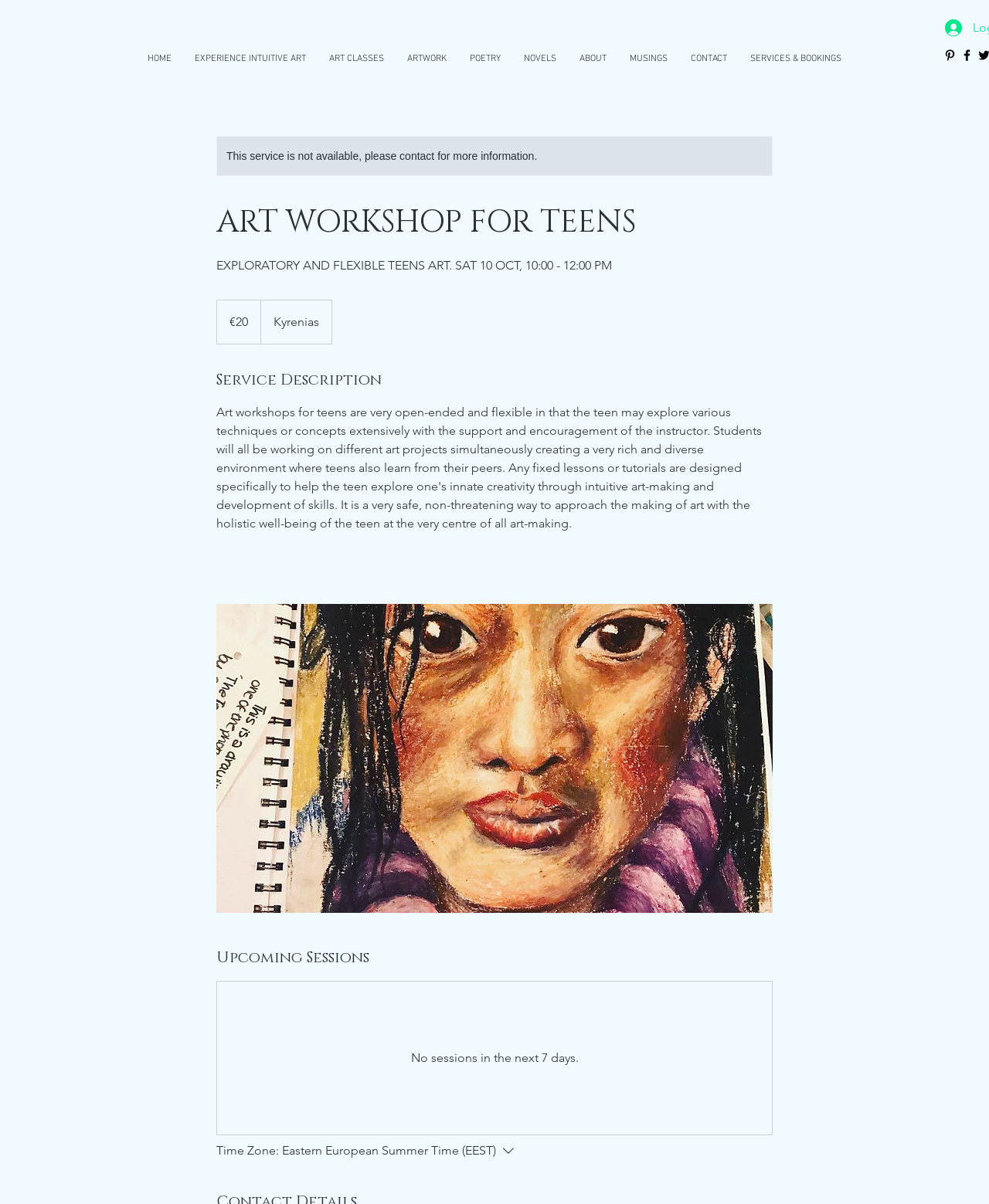Given the element description: "SERVICES & BOOKINGS", predict the bounding box coordinates of this UI element. The coordinates must be four float numbers between 0 and 1, given as [left, top, right, bottom].

[0.747, 0.04, 0.862, 0.058]